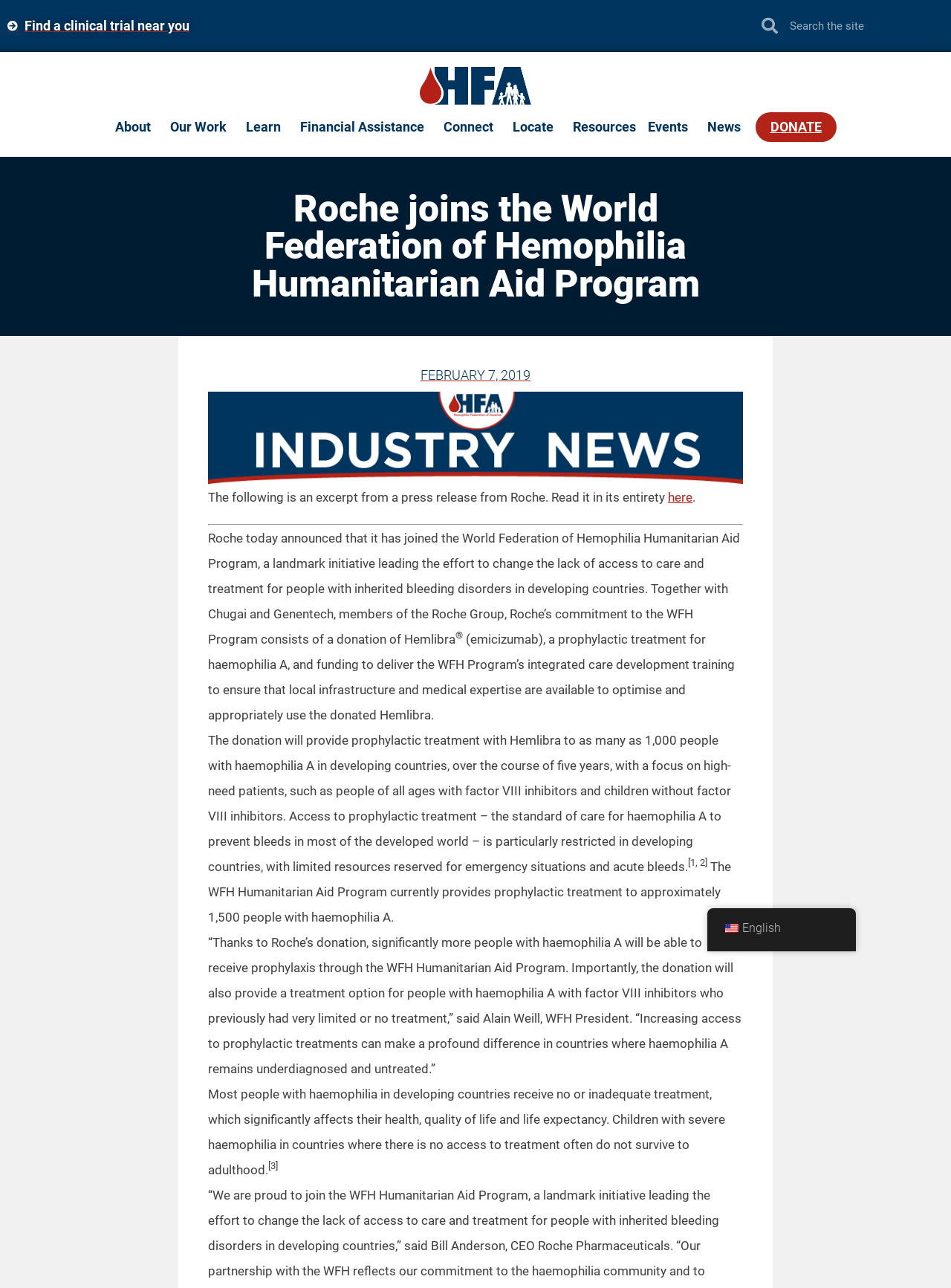Please respond to the question with a concise word or phrase:
What is the impact of lack of treatment on people with haemophilia?

Significantly affects health and life expectancy